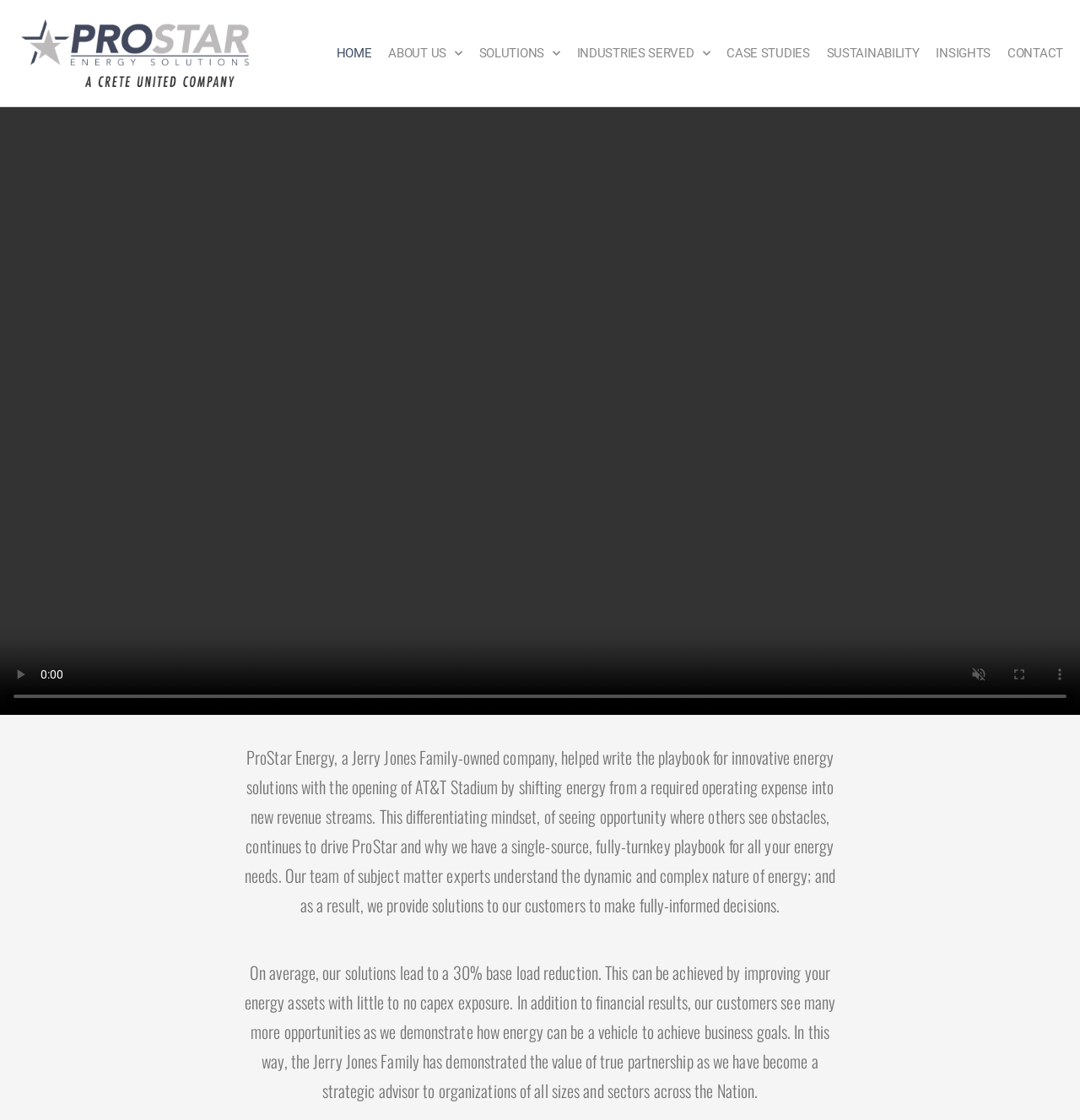Give a complete and precise description of the webpage's appearance.

The webpage is about ProStar Energy Solutions, a company that provides innovative energy solutions. At the top, there is a navigation menu with 7 links: HOME, ABOUT US, SOLUTIONS, INDUSTRIES SERVED, CASE STUDIES, SUSTAINABILITY, and CONTACT. These links are positioned horizontally, with HOME on the left and CONTACT on the right.

Below the navigation menu, there is a video player that takes up the full width of the page. The video player has several buttons, including play, unmute, enter full screen, and show more media controls, but they are all disabled. There is also a video time scrubber slider below the buttons.

On the right side of the video player, there are two blocks of text. The first block describes how ProStar Energy Solutions helped write the playbook for innovative energy solutions and provides a single-source, fully-turnkey playbook for all energy needs. The second block explains how their solutions lead to a 30% base load reduction and how they demonstrate how energy can be a vehicle to achieve business goals. These text blocks are positioned vertically, with the first block above the second block.